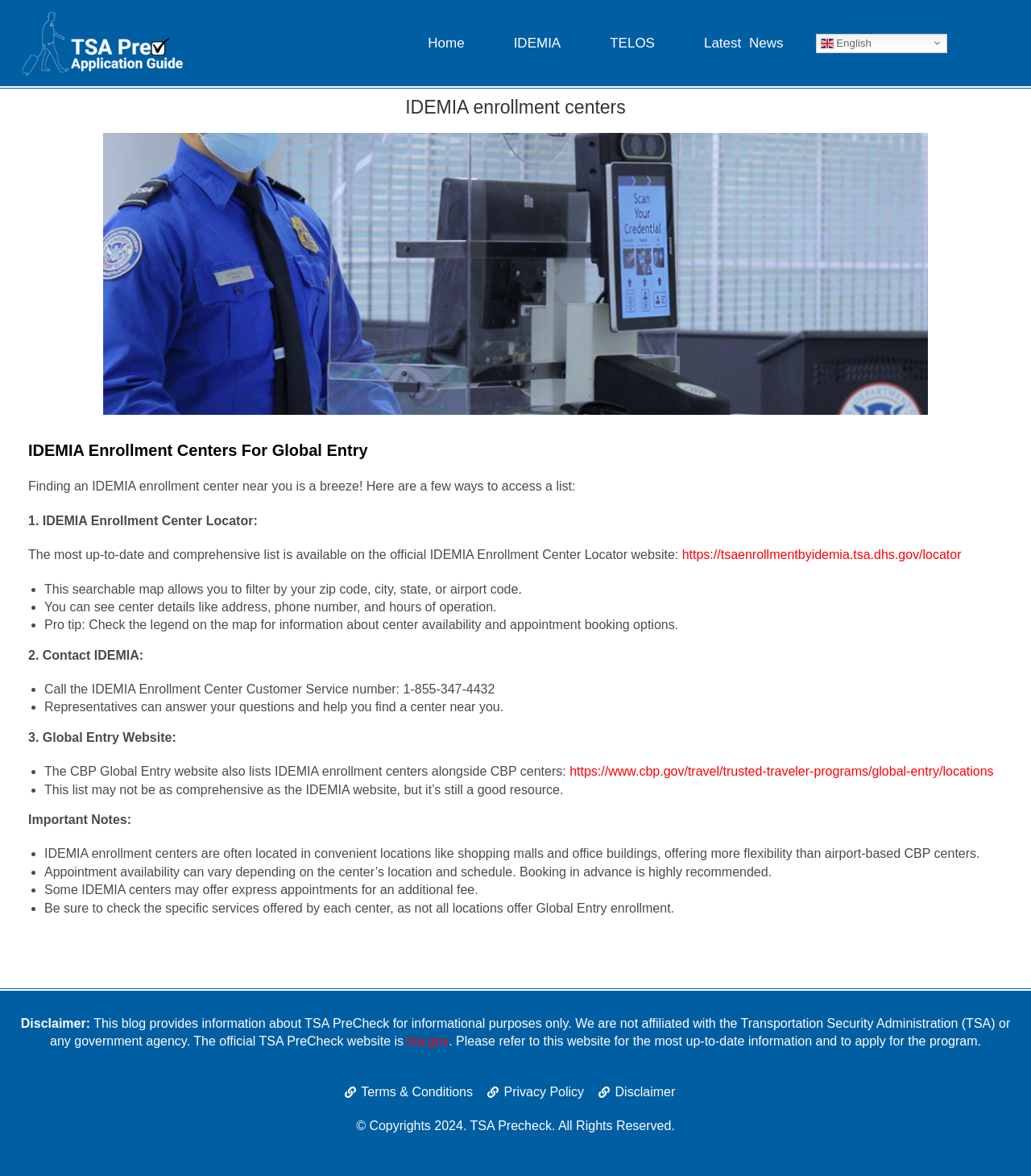Please identify the coordinates of the bounding box that should be clicked to fulfill this instruction: "Click the IDEMIA logo".

[0.02, 0.007, 0.248, 0.067]